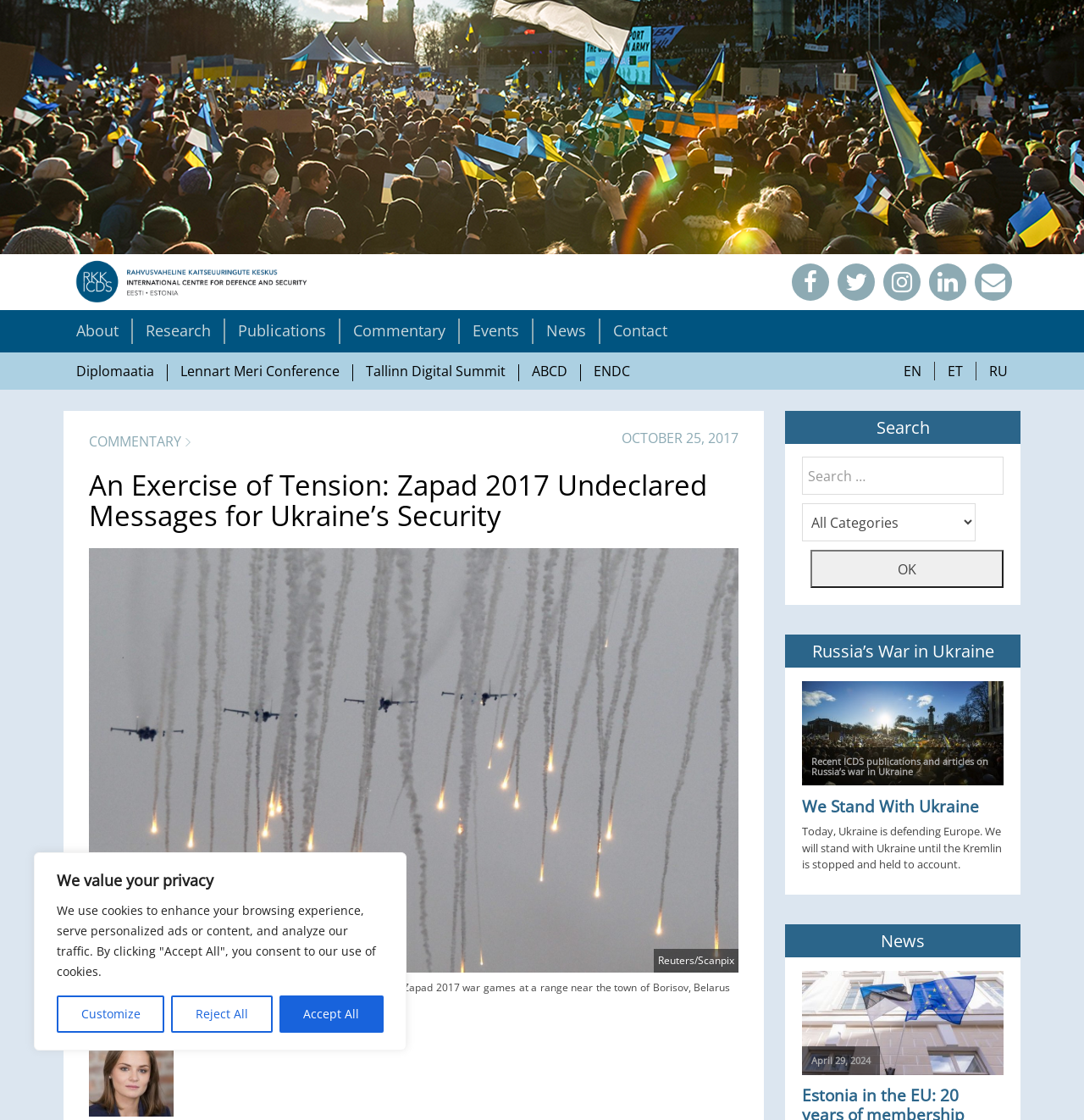Given the description "Anna Bulakh", determine the bounding box of the corresponding UI element.

[0.168, 0.92, 0.241, 0.937]